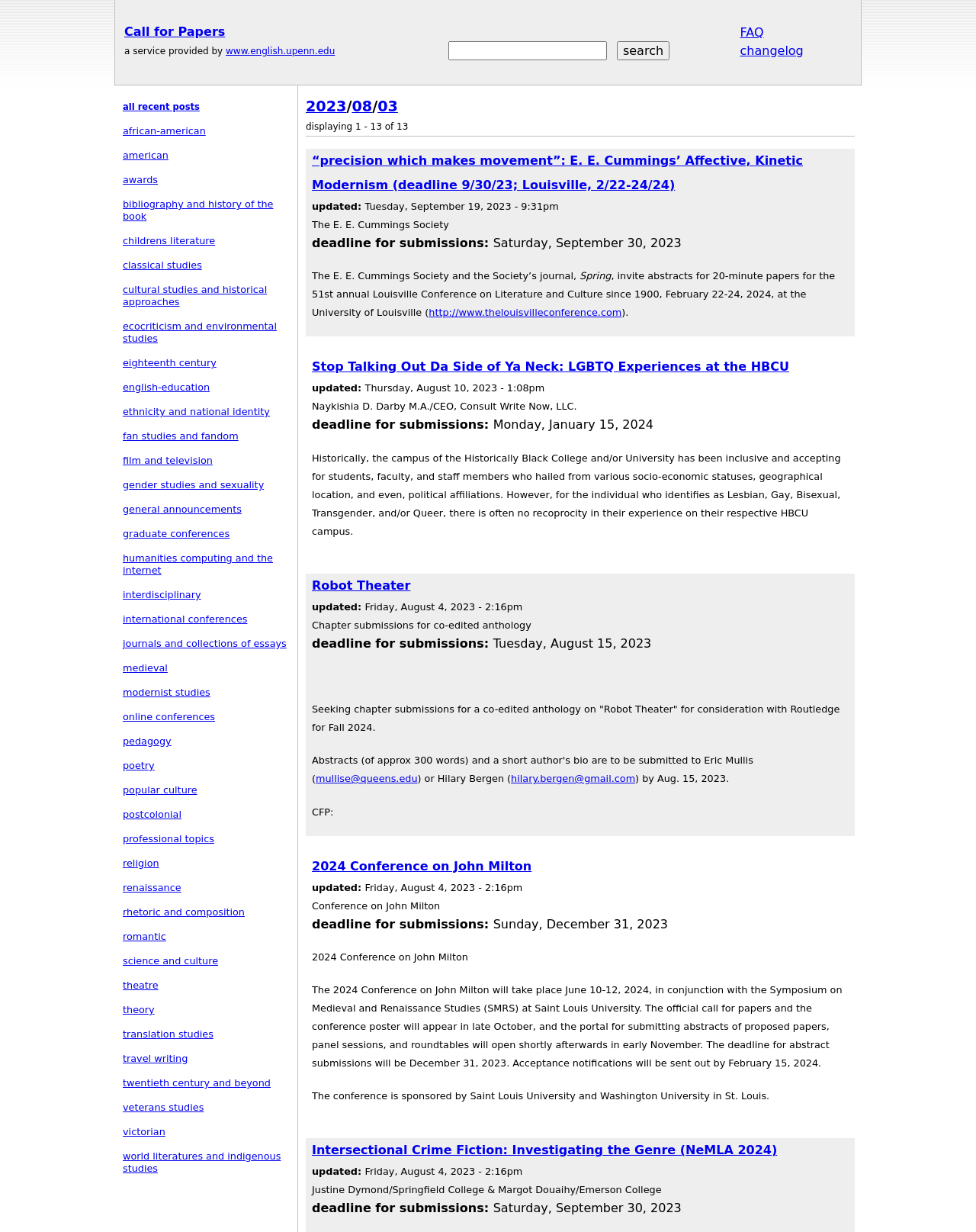Respond to the following question with a brief word or phrase:
What is the updated date of the '2024 Conference on John Milton' article?

Friday, August 4, 2023 - 2:16pm